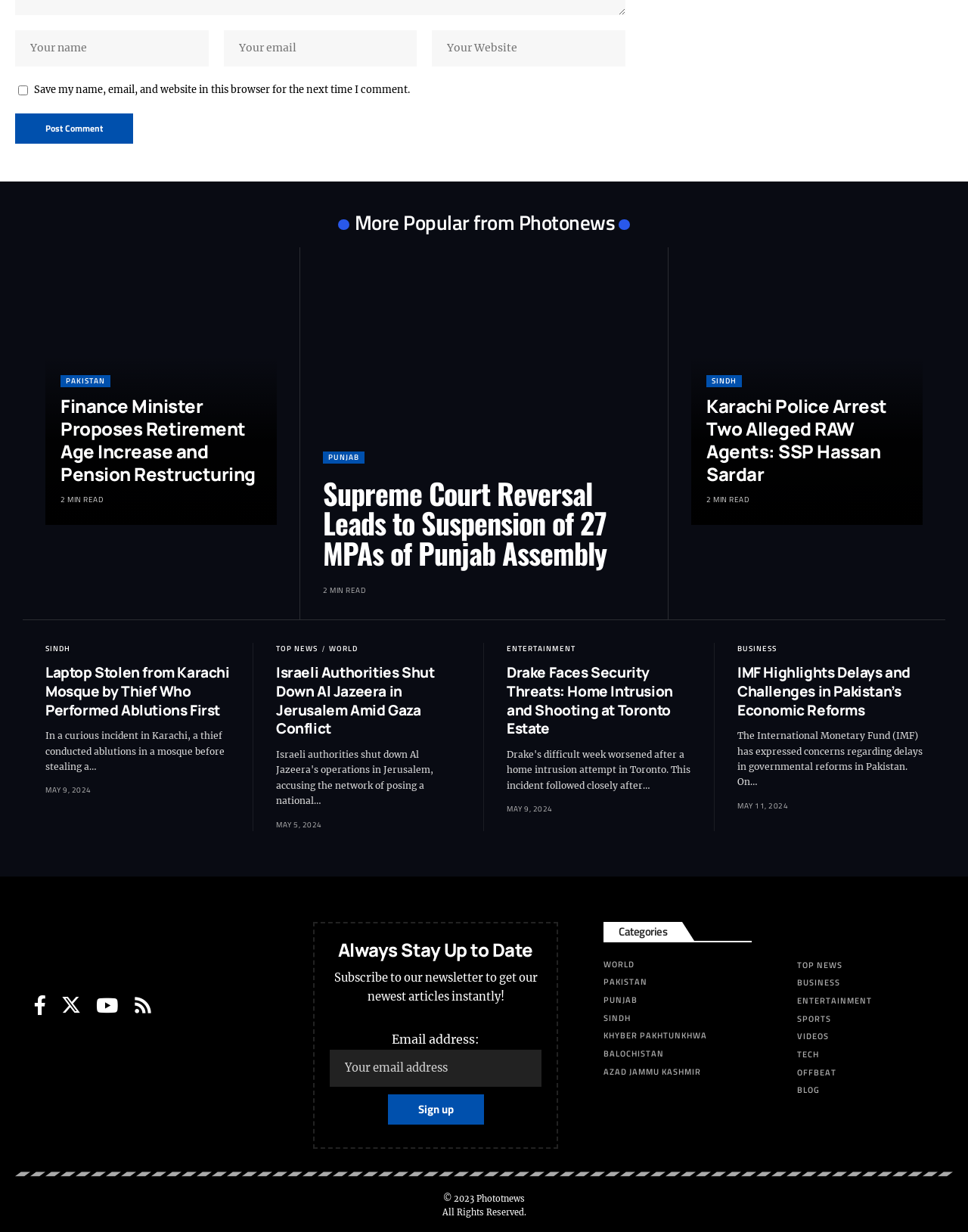Provide the bounding box coordinates for the UI element described in this sentence: "value="Sign up"". The coordinates should be four float values between 0 and 1, i.e., [left, top, right, bottom].

[0.4, 0.888, 0.5, 0.913]